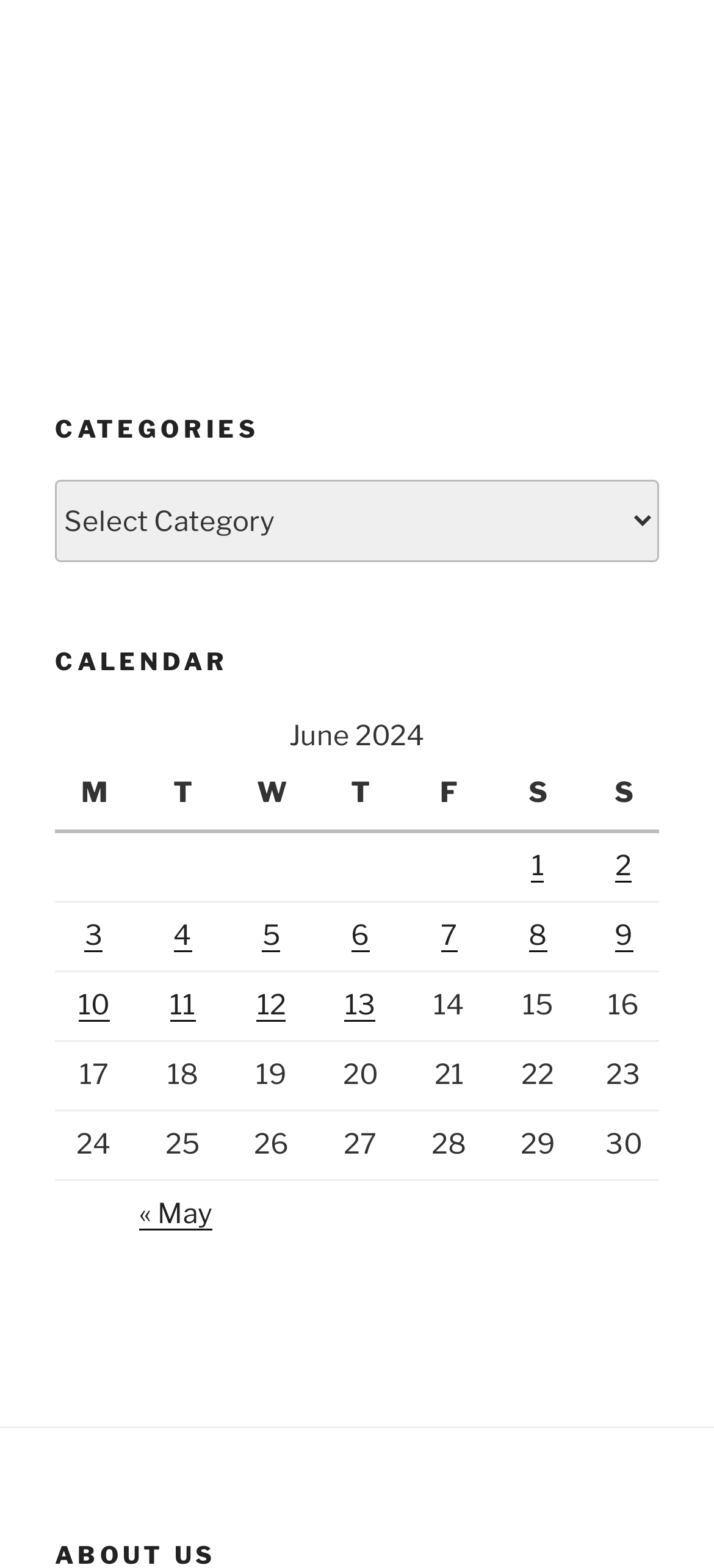What type of content is displayed in the grid cells?
Please respond to the question with a detailed and well-explained answer.

The grid cells in the table contain links to posts, such as 'Posts published on June 1, 2024'. This suggests that the webpage is displaying a calendar of posts or content, with each day of the month containing a link to a relevant post.